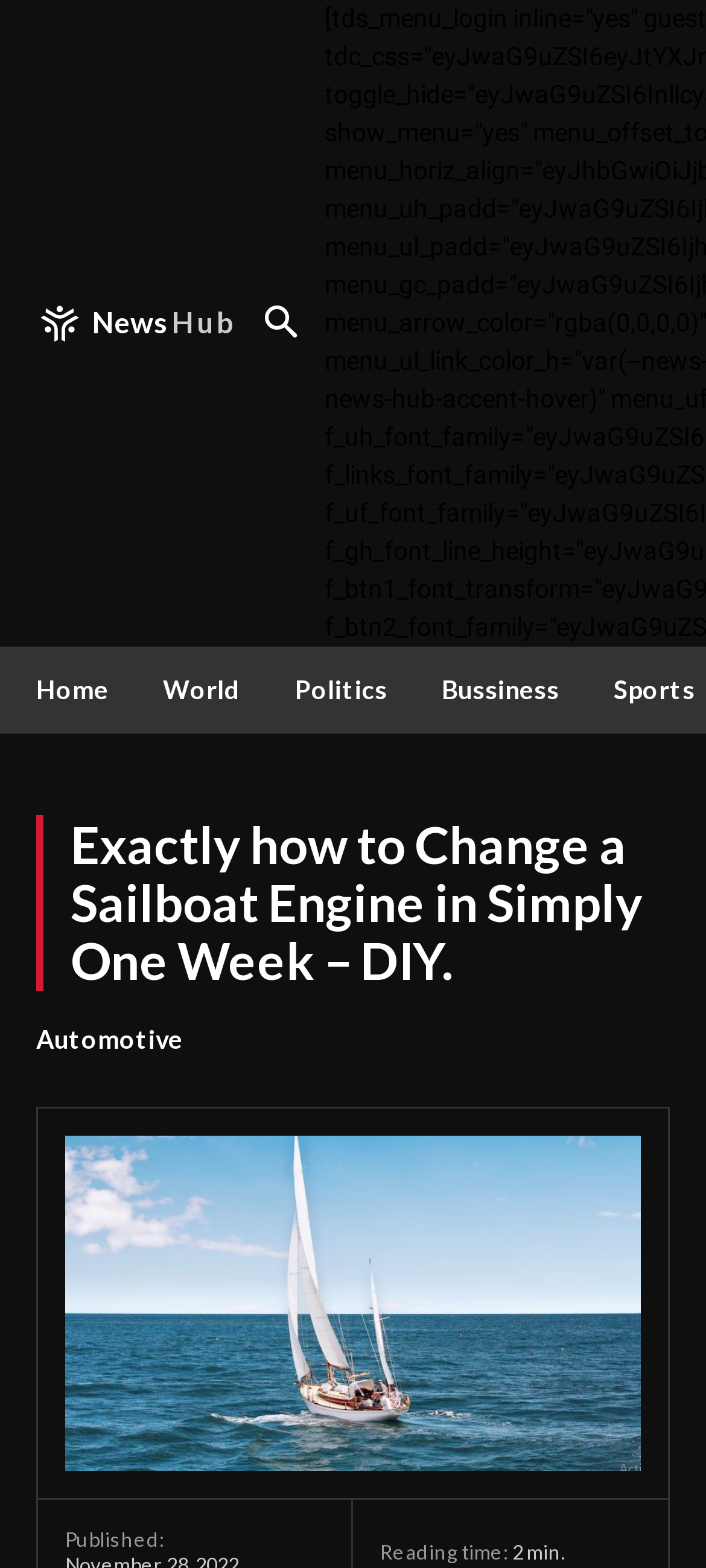Give the bounding box coordinates for the element described by: "NewsHub".

[0.051, 0.191, 0.337, 0.221]